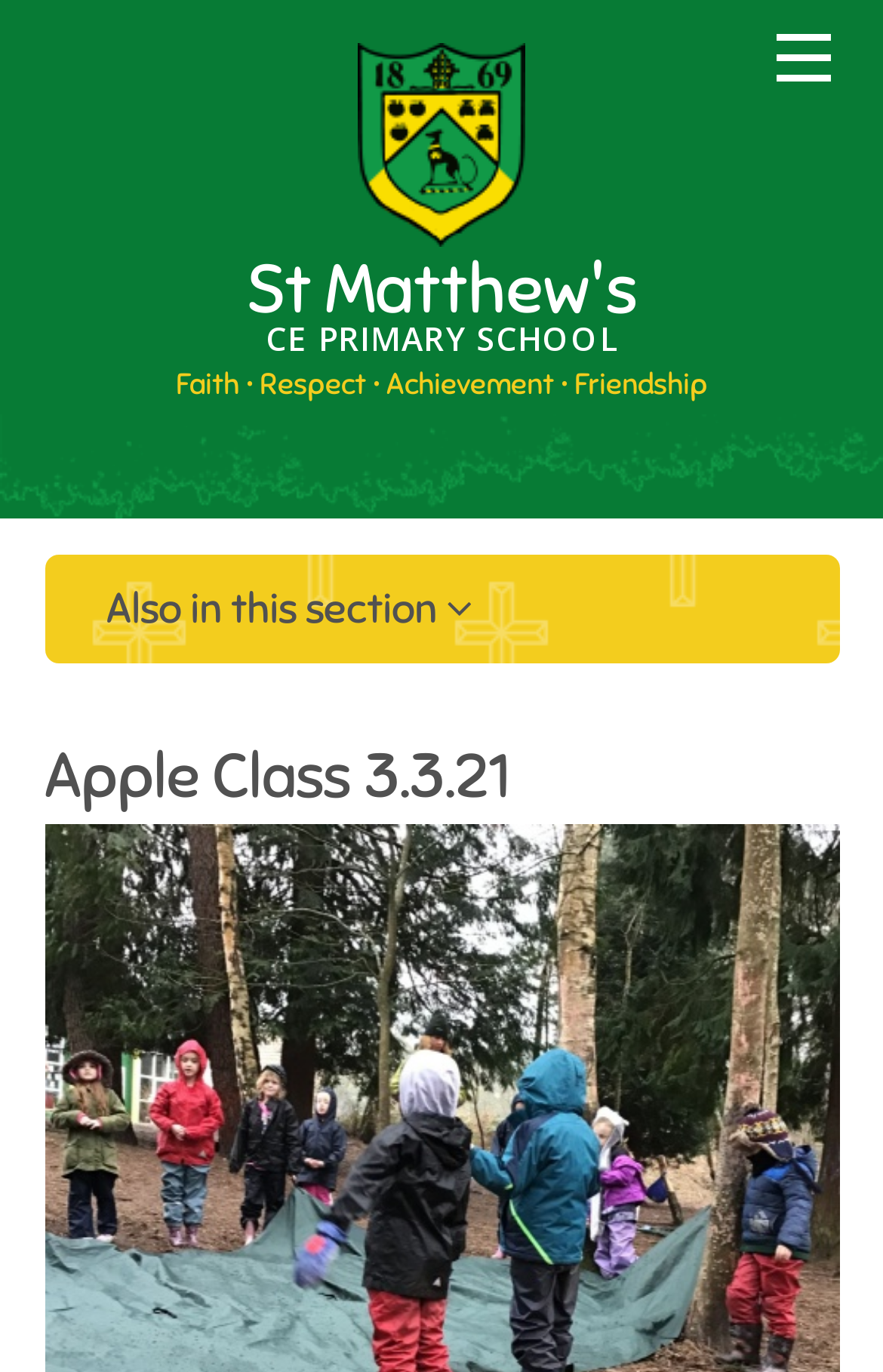Please answer the following question using a single word or phrase: 
What is the name of the school?

St Matthew's CE PRIMARY SCHOOL